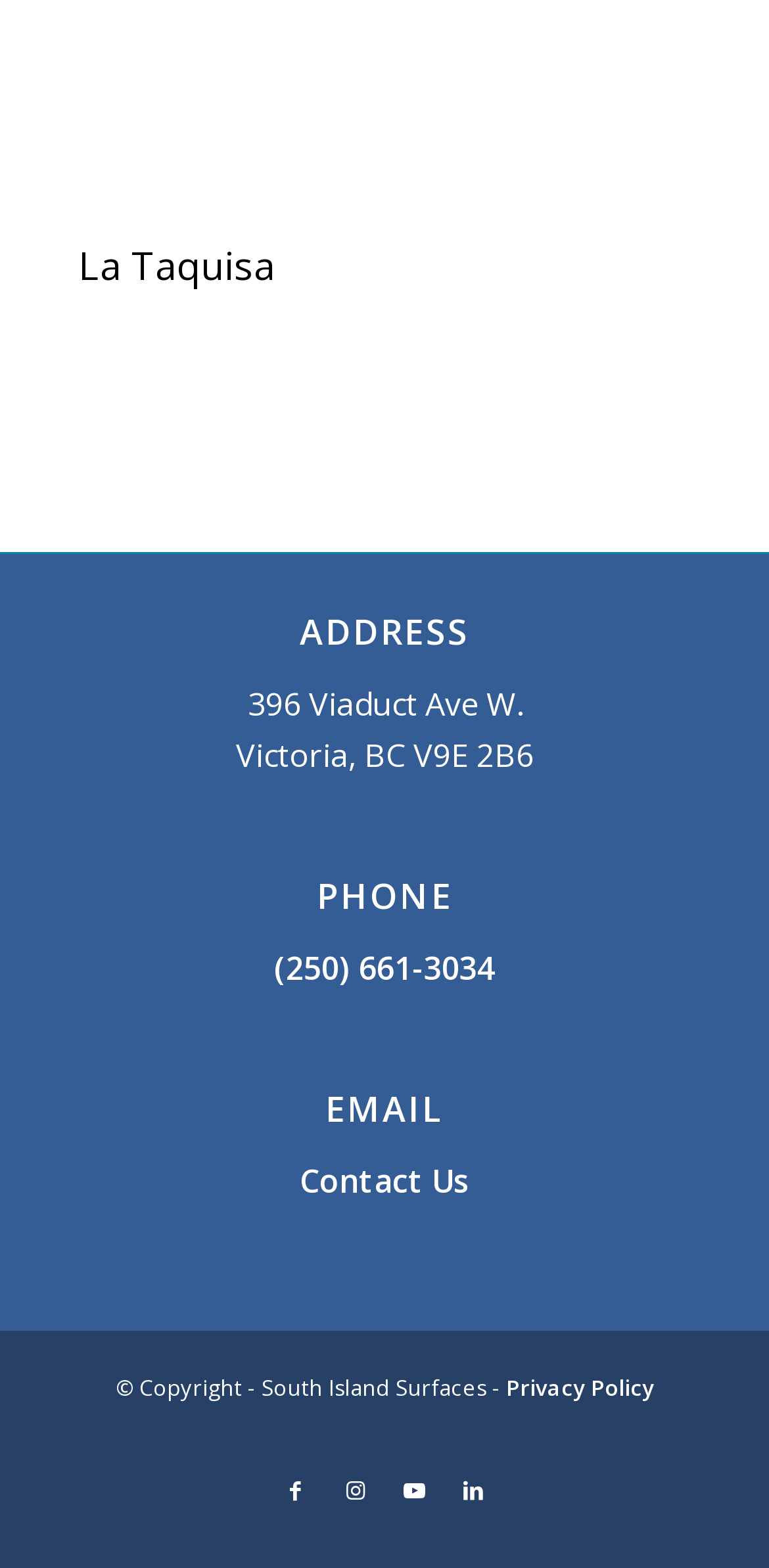How many social media links are available?
Answer the question with a single word or phrase derived from the image.

4